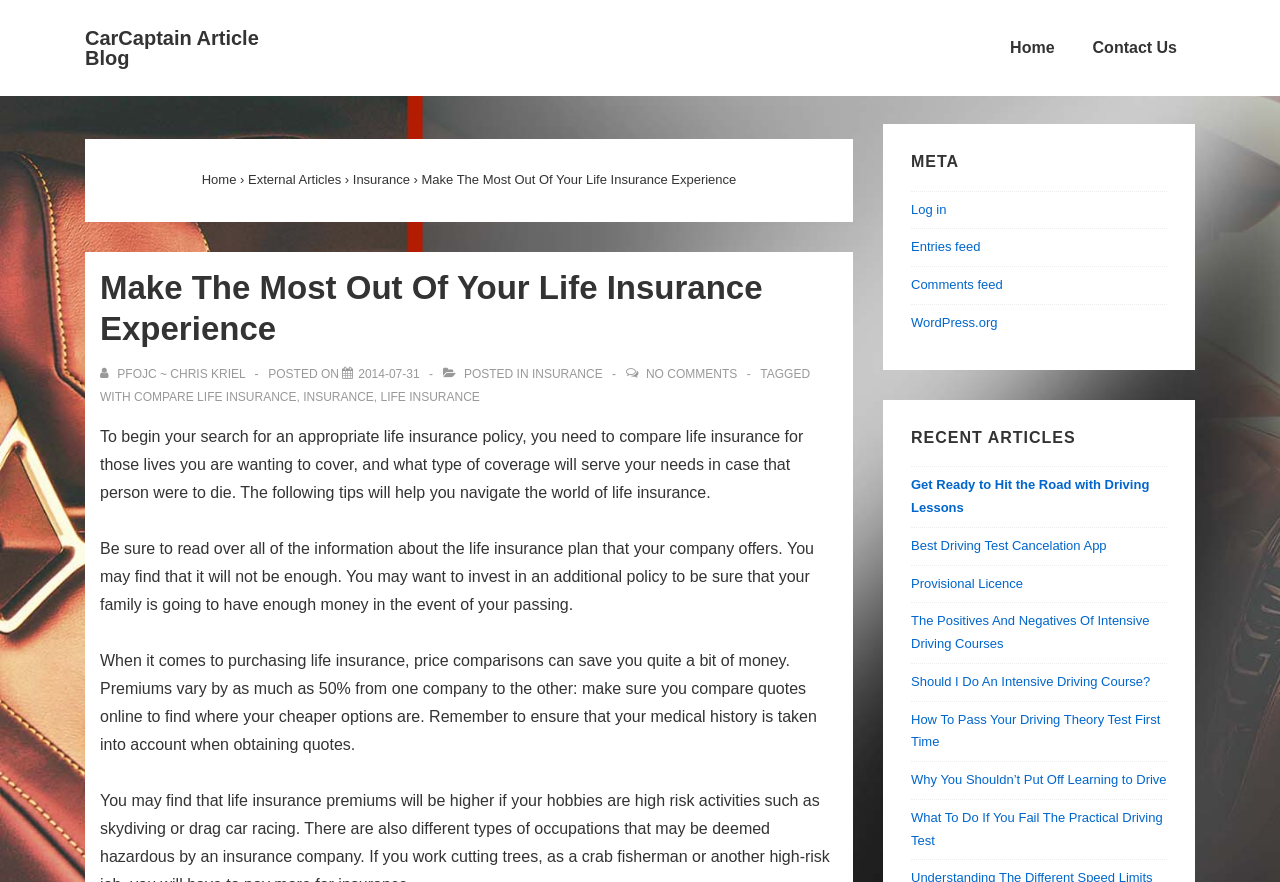Use the information in the screenshot to answer the question comprehensively: How many recent articles are listed on the webpage?

I counted the number of links under the 'RECENT ARTICLES' heading, which are 7 in total. These links represent the recent articles listed on the webpage.